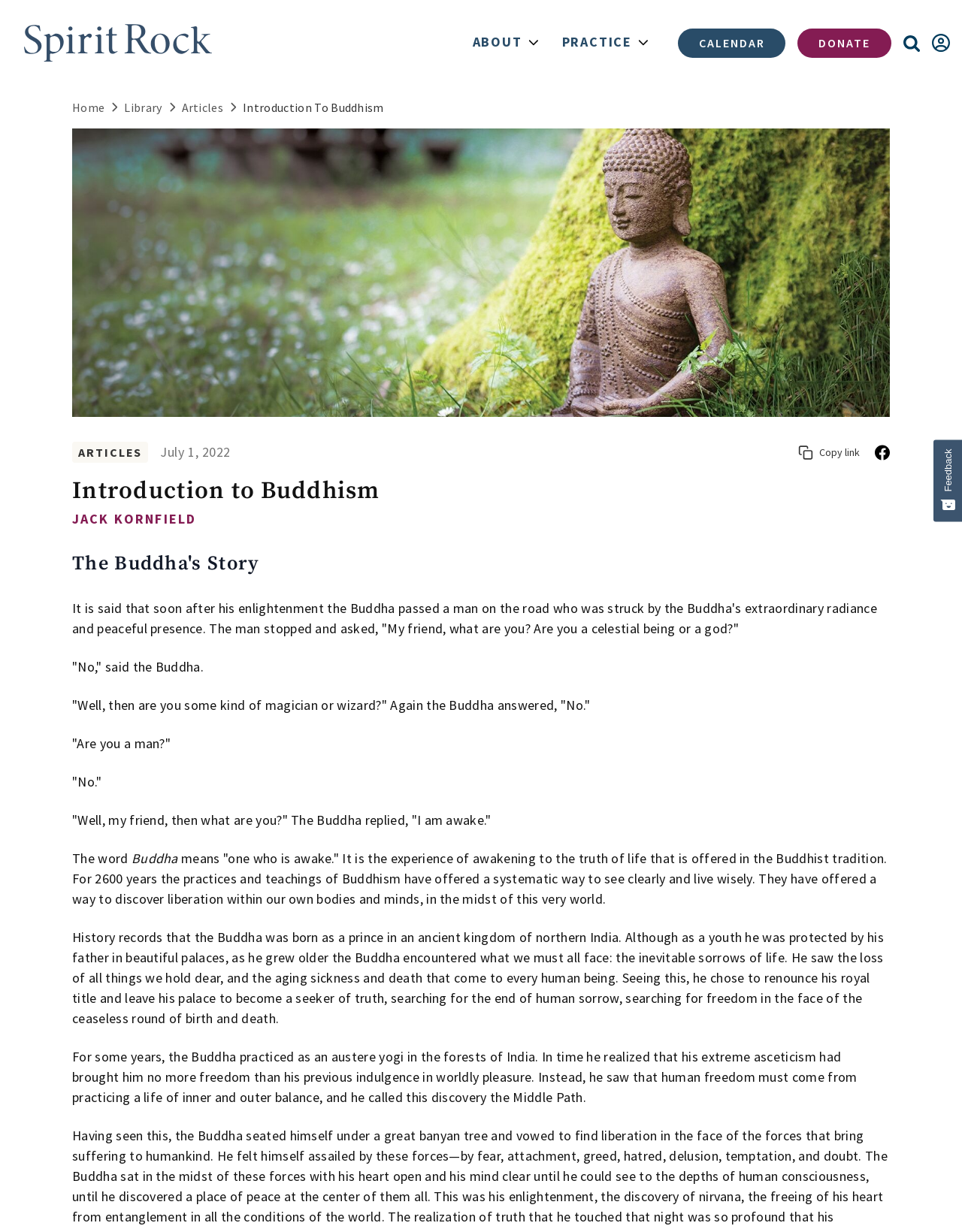How many buttons are in the top navigation bar?
Based on the image, provide your answer in one word or phrase.

4